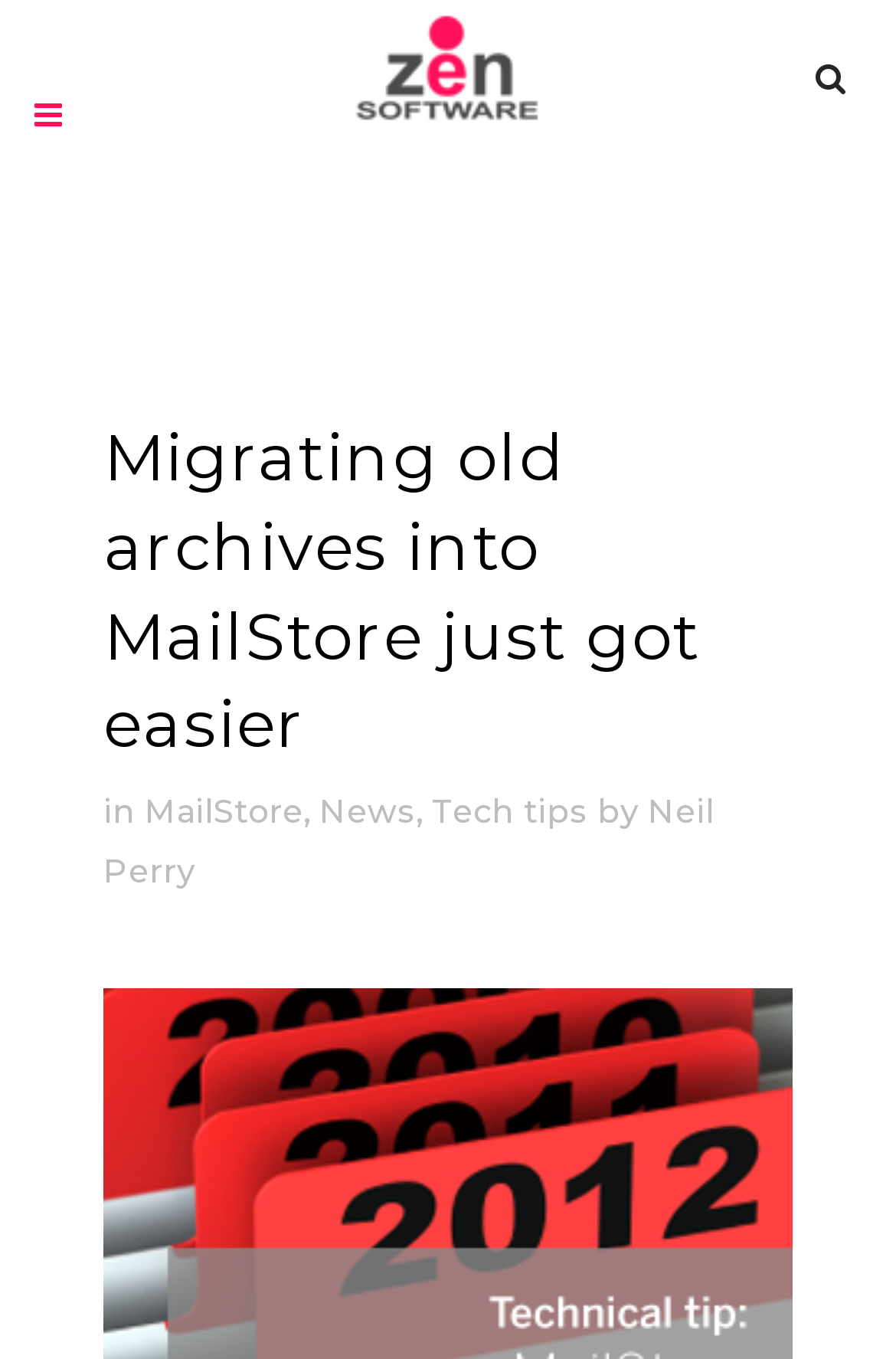Provide a brief response using a word or short phrase to this question:
How many links are in the top navigation bar?

3